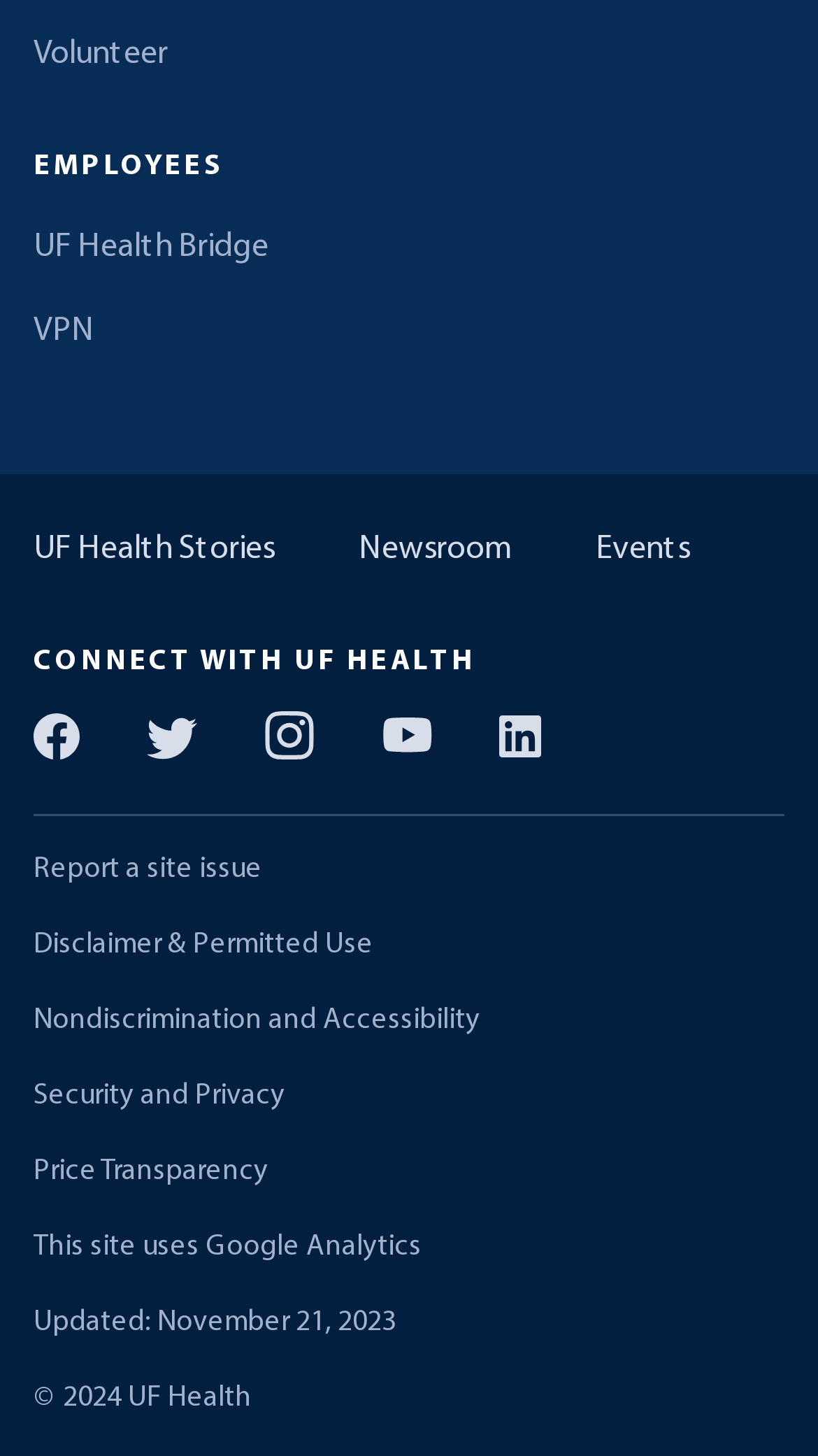How many links are available at the top of the webpage?
Can you provide an in-depth and detailed response to the question?

I counted the number of links at the top of the webpage, which are 'Volunteer', 'UF Health Bridge', and 'VPN'.